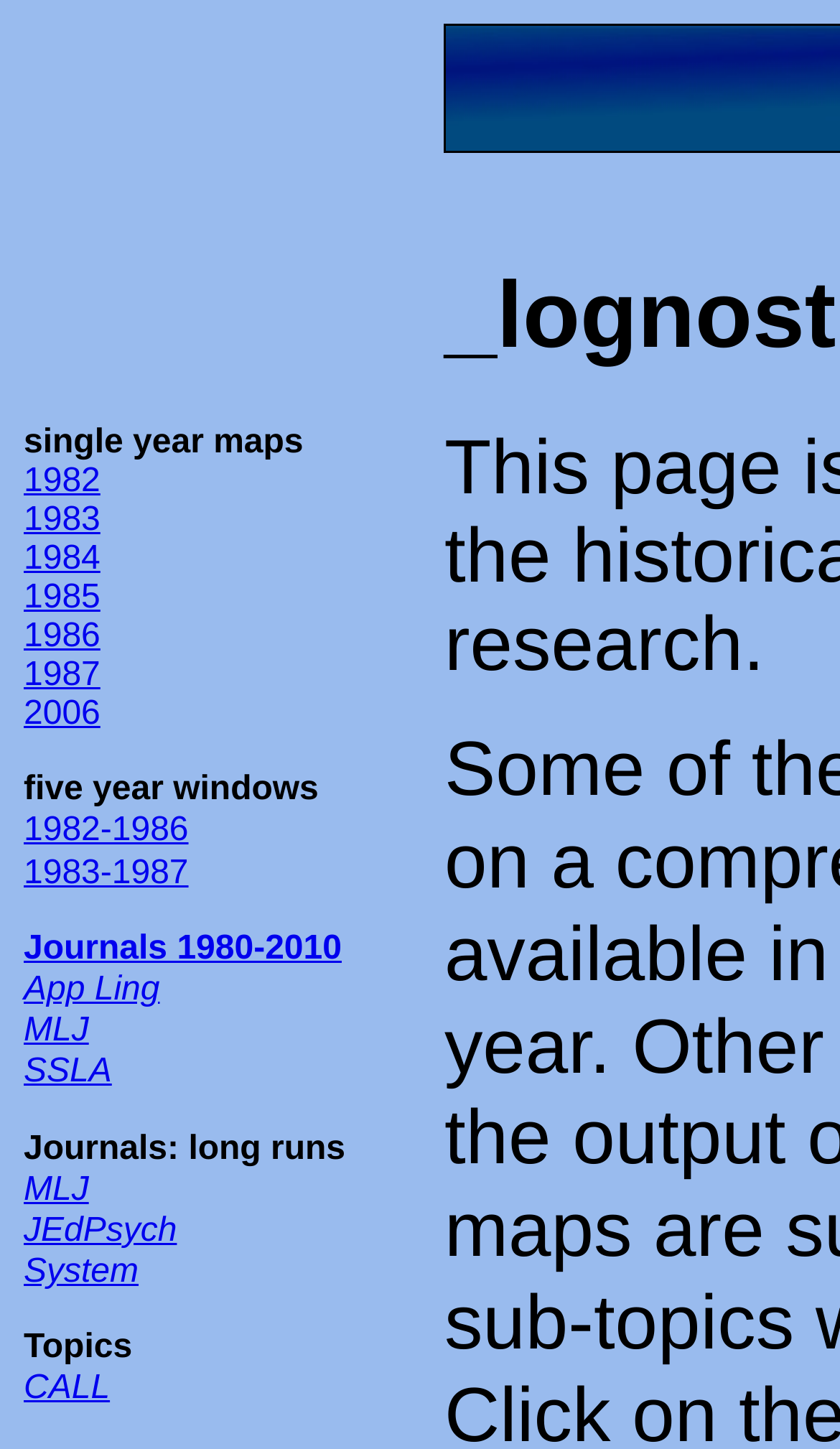Look at the image and give a detailed response to the following question: What is the topic listed after 'Journals: long runs'?

I looked at the webpage and found the section 'Journals: long runs', and the next section is 'Topics', which is listed after it.